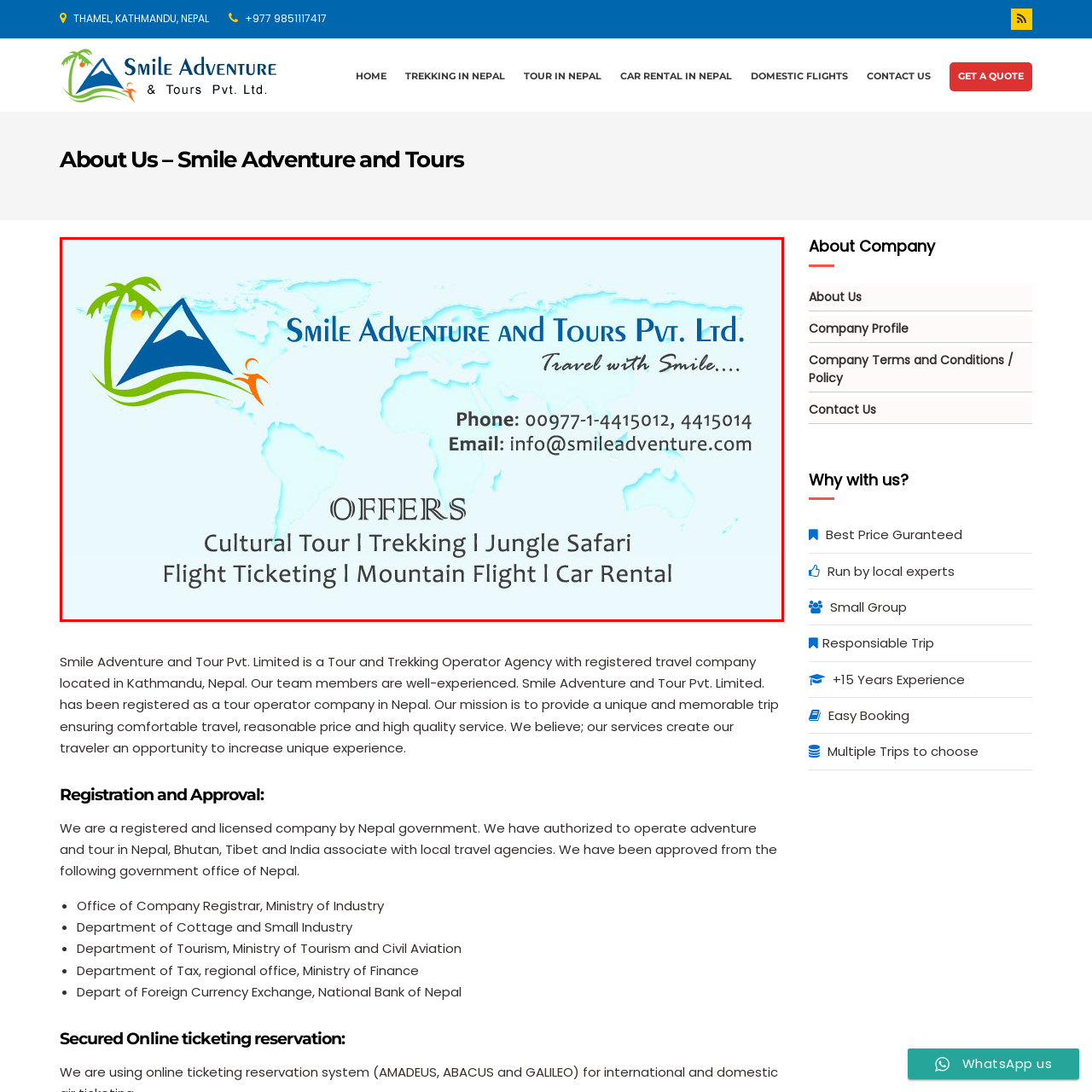Inspect the section within the red border, What is the theme of the background design? Provide a one-word or one-phrase answer.

Global travel